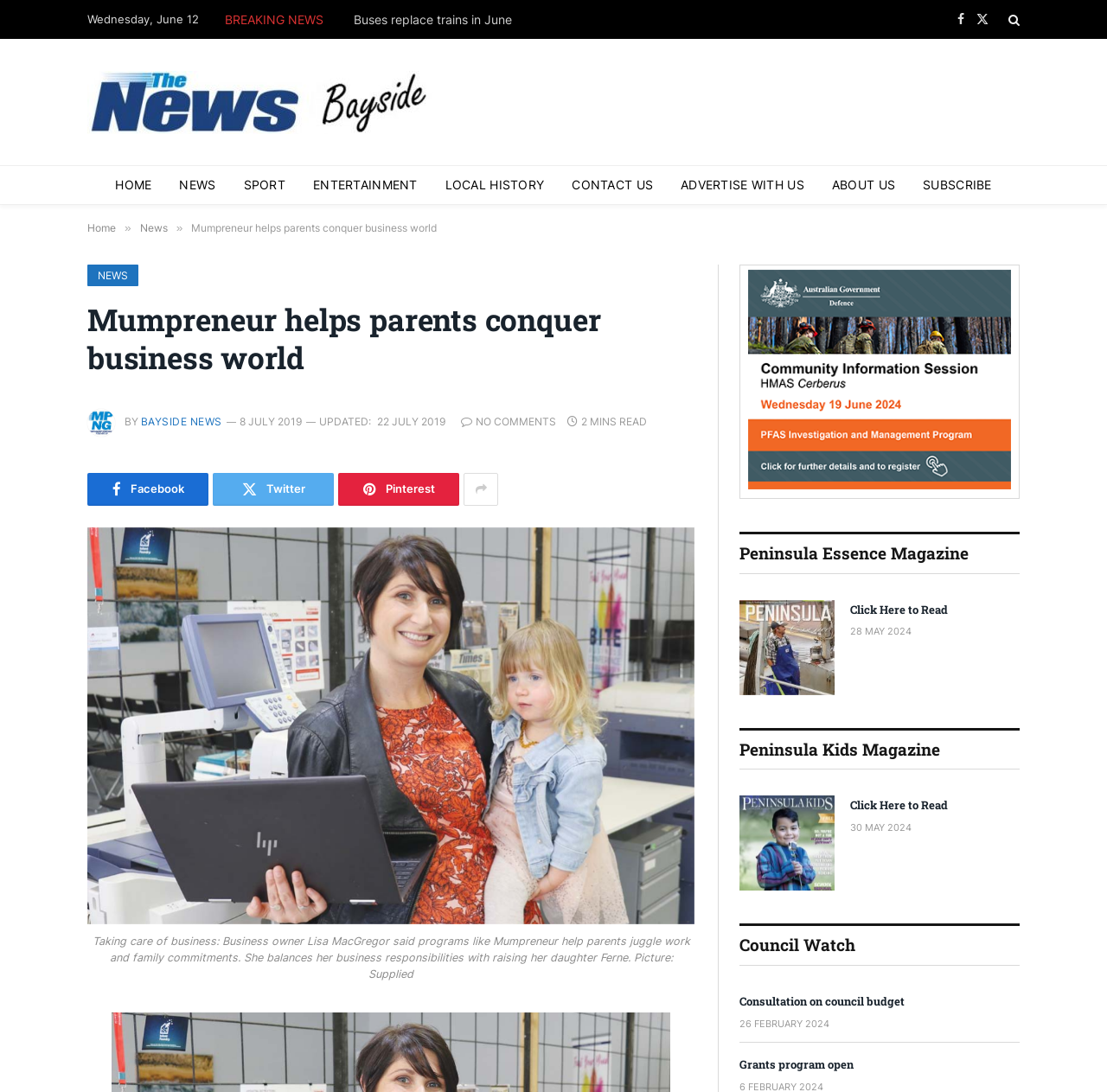Find the bounding box coordinates for the UI element whose description is: "parent_node: Facebook title="Search"". The coordinates should be four float numbers between 0 and 1, in the format [left, top, right, bottom].

[0.908, 0.0, 0.921, 0.036]